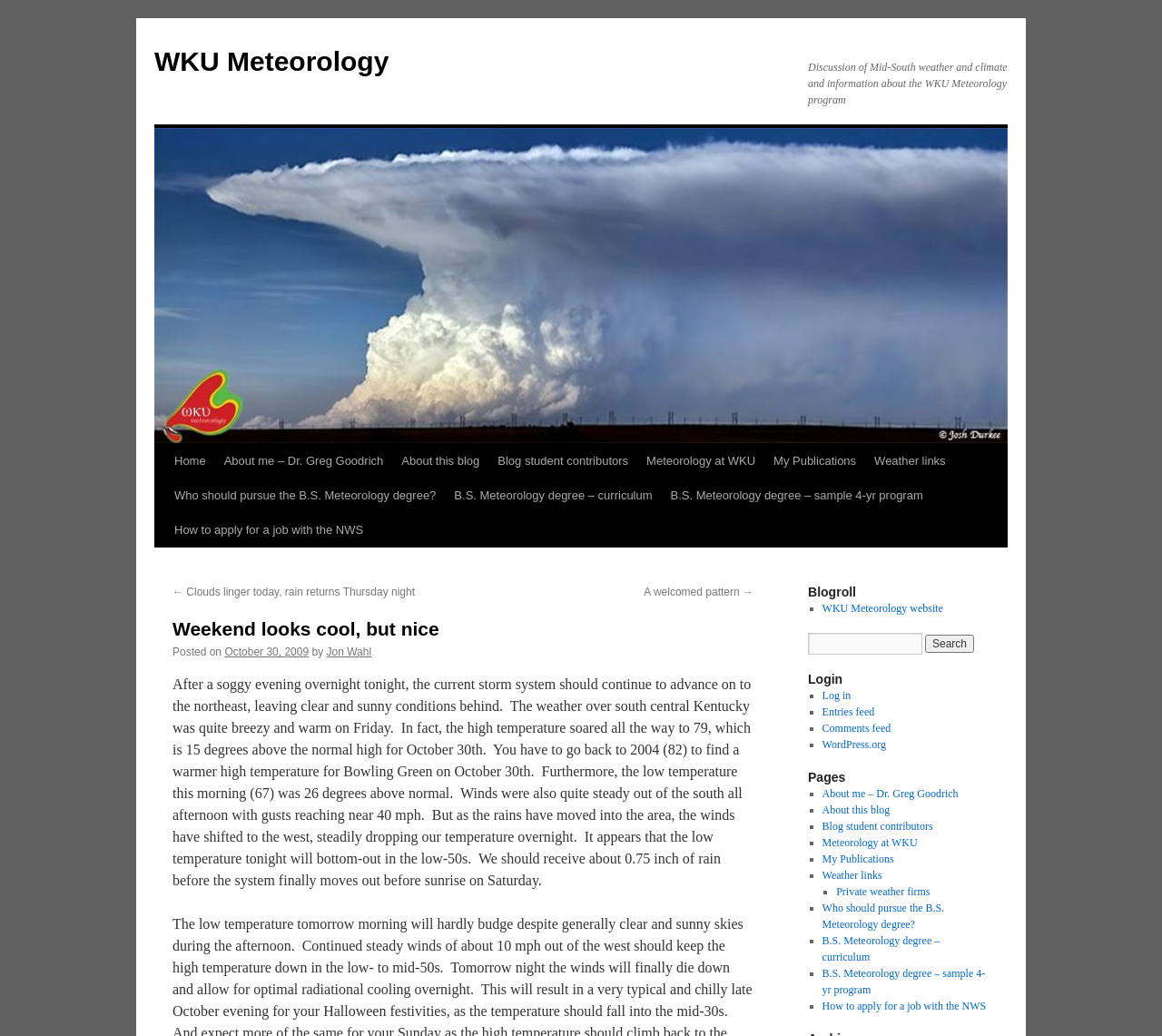Please identify the webpage's heading and generate its text content.

Weekend looks cool, but nice